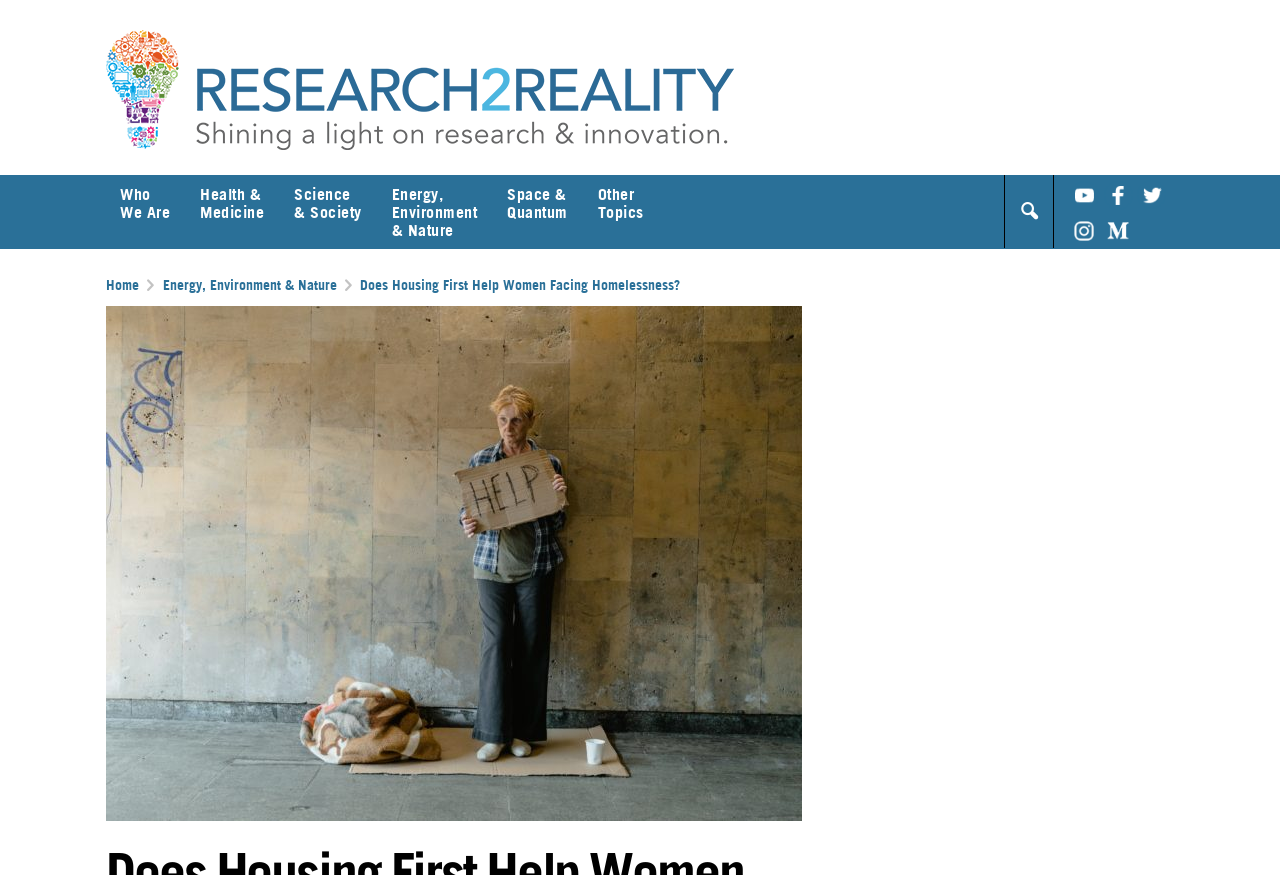From the details in the image, provide a thorough response to the question: How many main navigation links are present?

There are six main navigation links present on the webpage, which are 'Who We Are', 'Health & Medicine', 'Science & Society', 'Energy, Environment & Nature', 'Space & Quantum', and 'Other Topics'. These links are located at the top of the webpage.